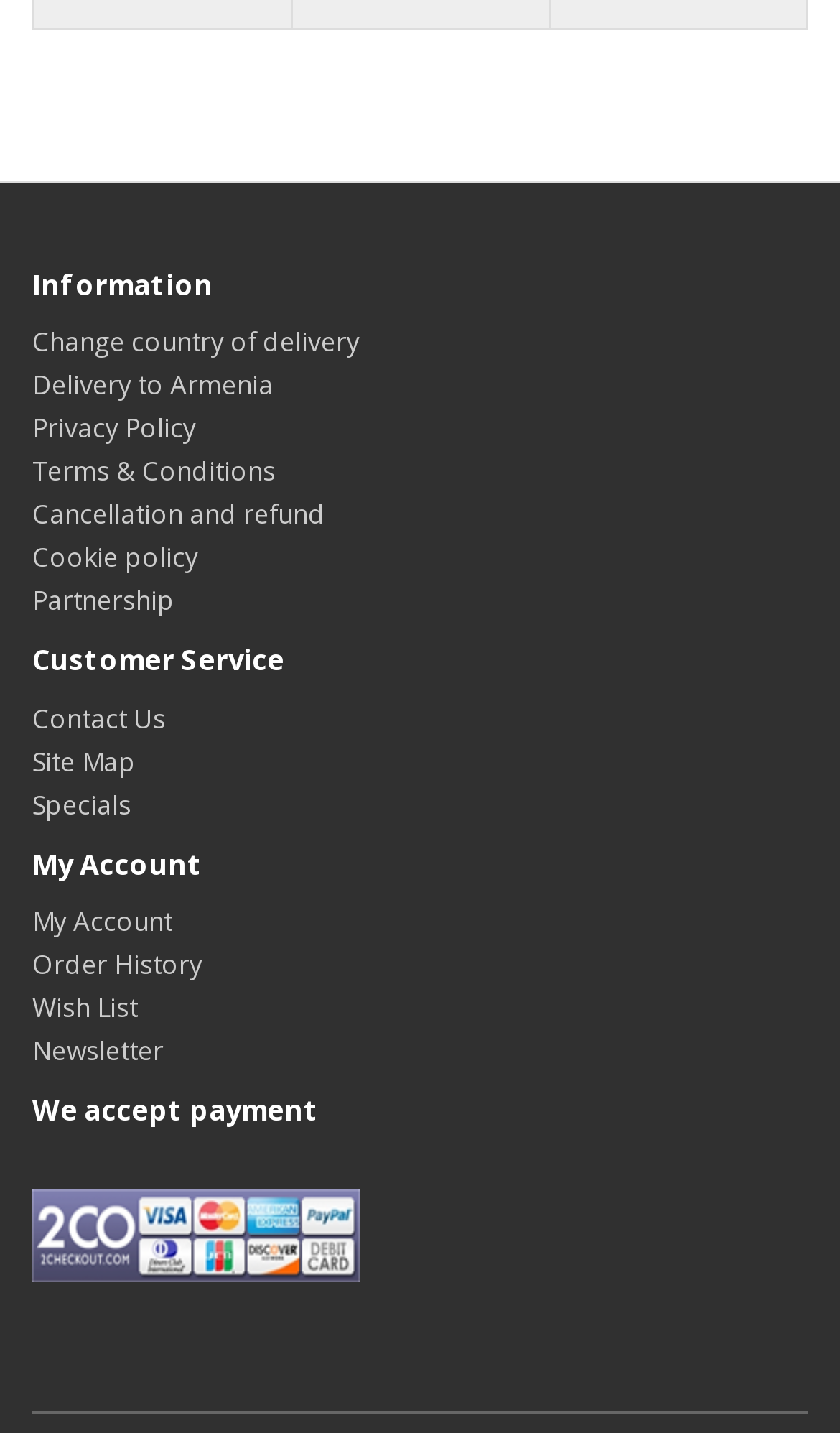Please predict the bounding box coordinates of the element's region where a click is necessary to complete the following instruction: "Access my account". The coordinates should be represented by four float numbers between 0 and 1, i.e., [left, top, right, bottom].

[0.038, 0.63, 0.205, 0.656]